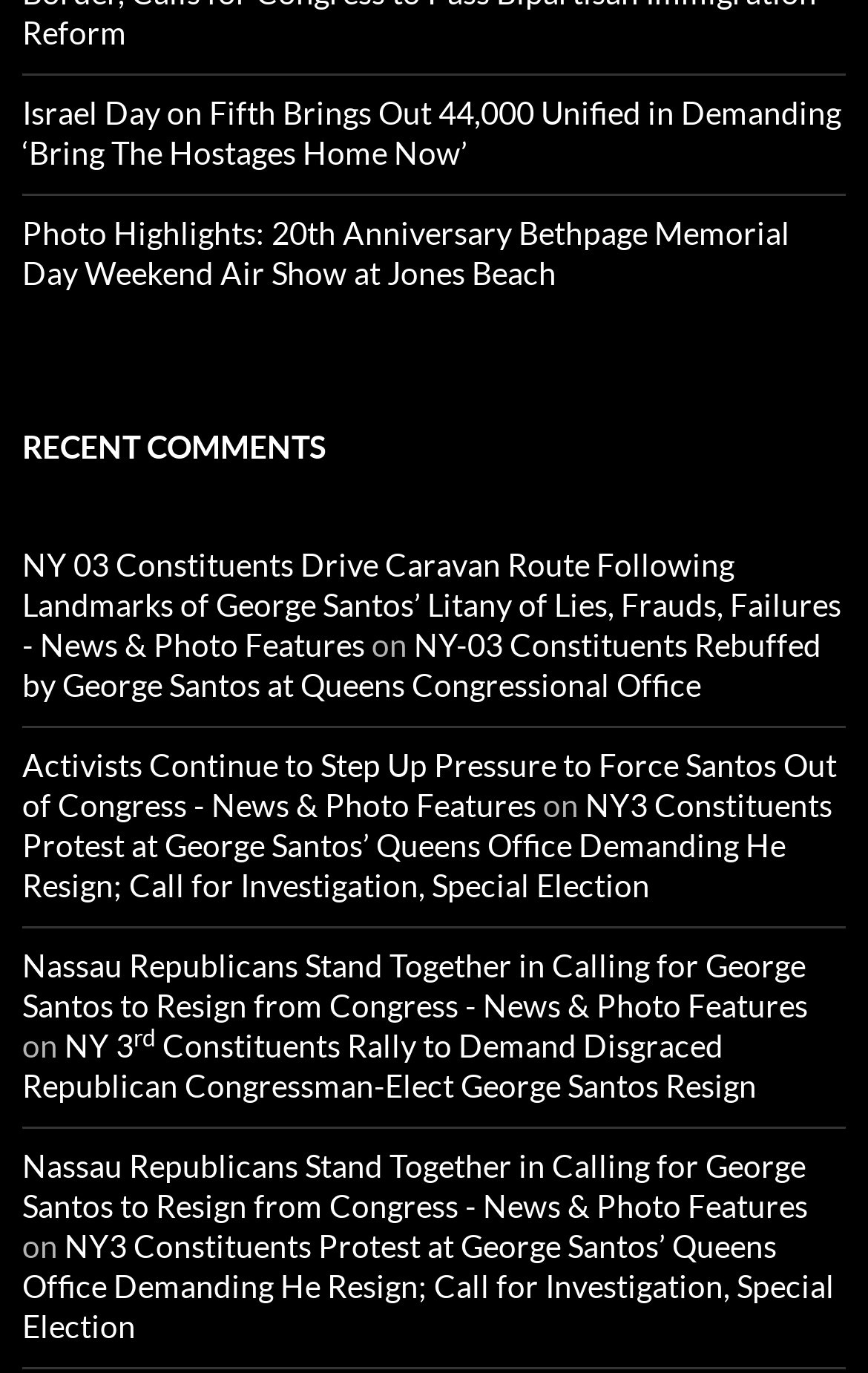How many times does the word 'Santos' appear?
Observe the image and answer the question with a one-word or short phrase response.

5